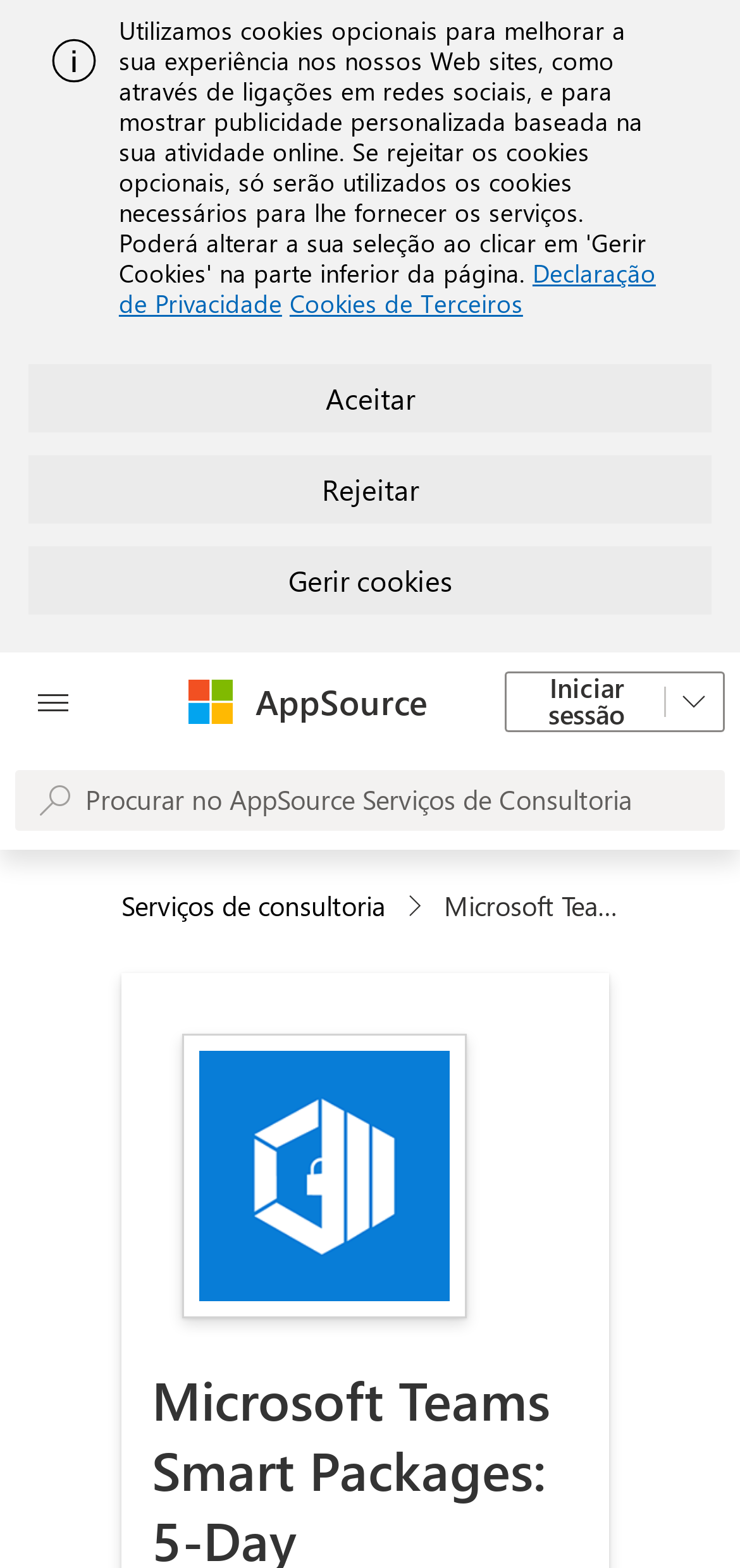Find the bounding box coordinates for the area that should be clicked to accomplish the instruction: "Sign in to your account".

[0.682, 0.428, 0.979, 0.467]